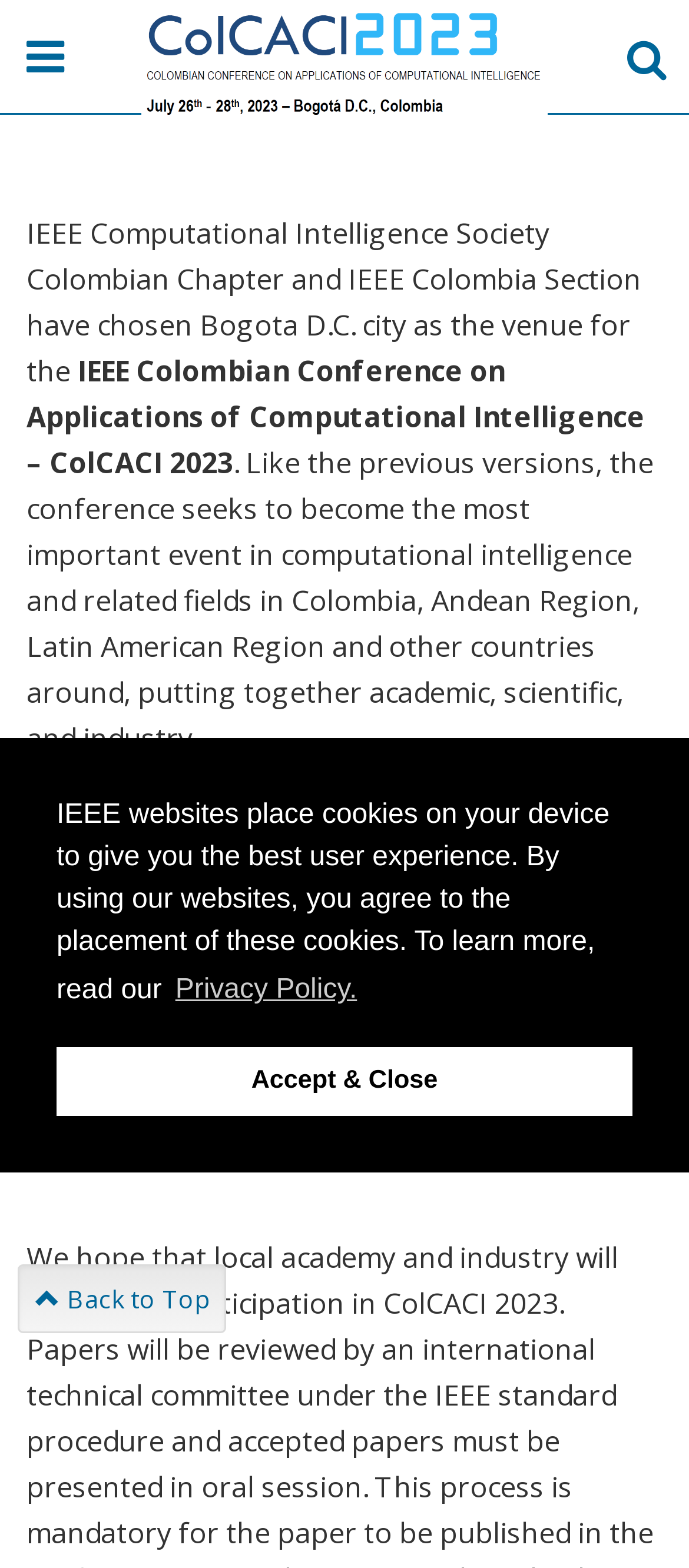Please give a one-word or short phrase response to the following question: 
What is the purpose of the conference?

To share knowledge about CI applications